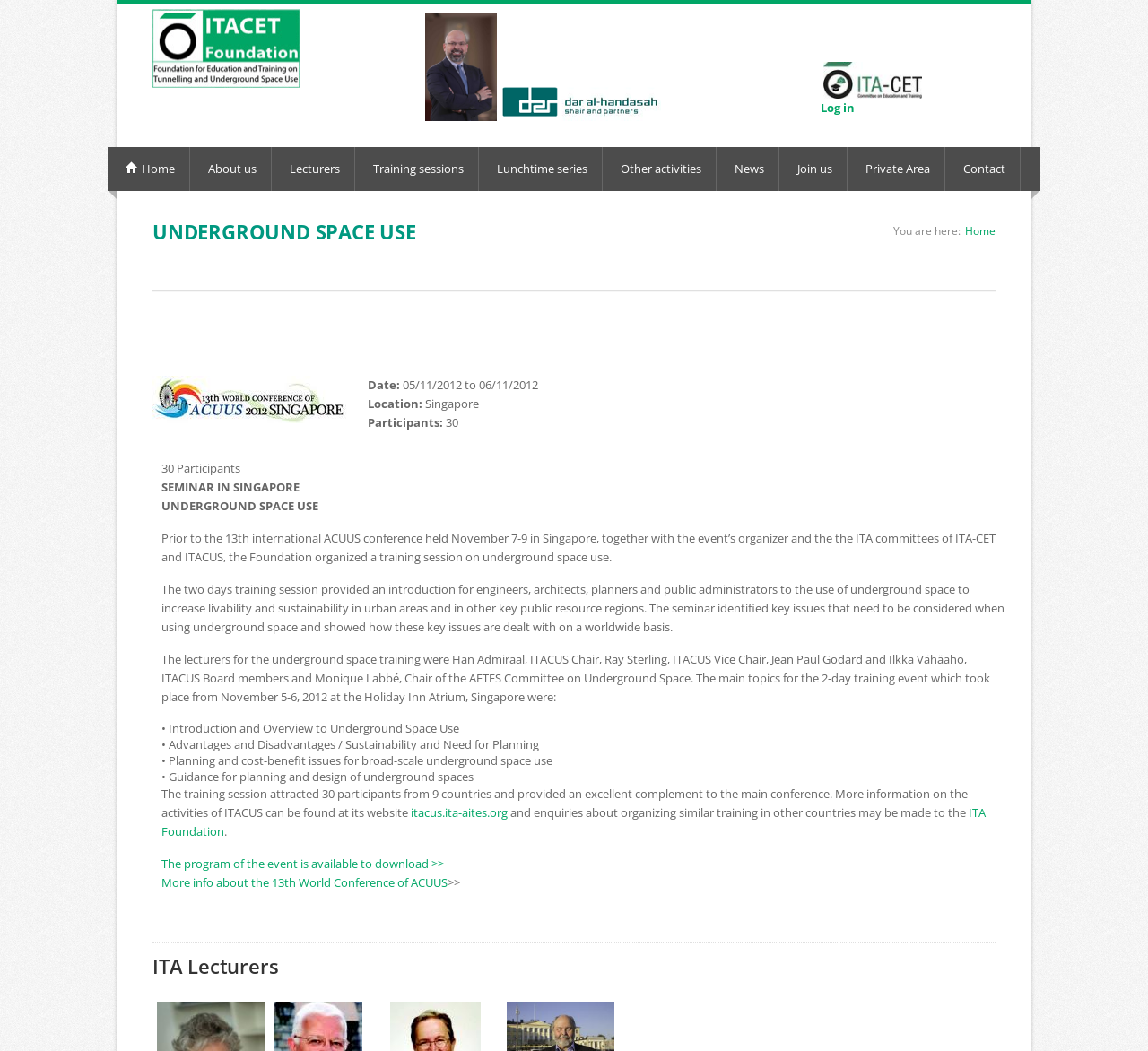Could you specify the bounding box coordinates for the clickable section to complete the following instruction: "Read the 'The OpenOffice Calc Tutorial Series' article"?

None